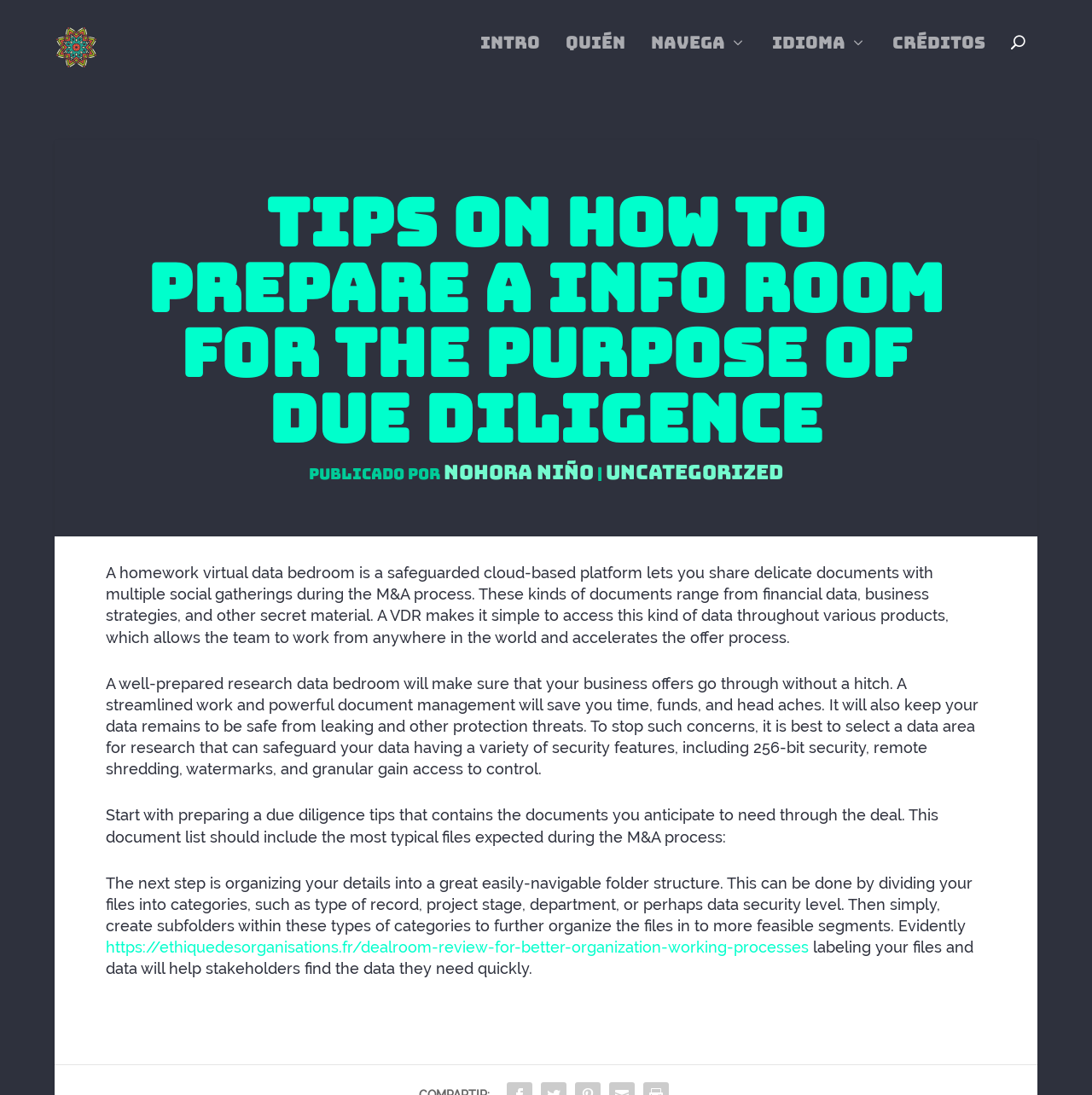Locate and provide the bounding box coordinates for the HTML element that matches this description: "Nohora Niño".

[0.406, 0.422, 0.544, 0.44]